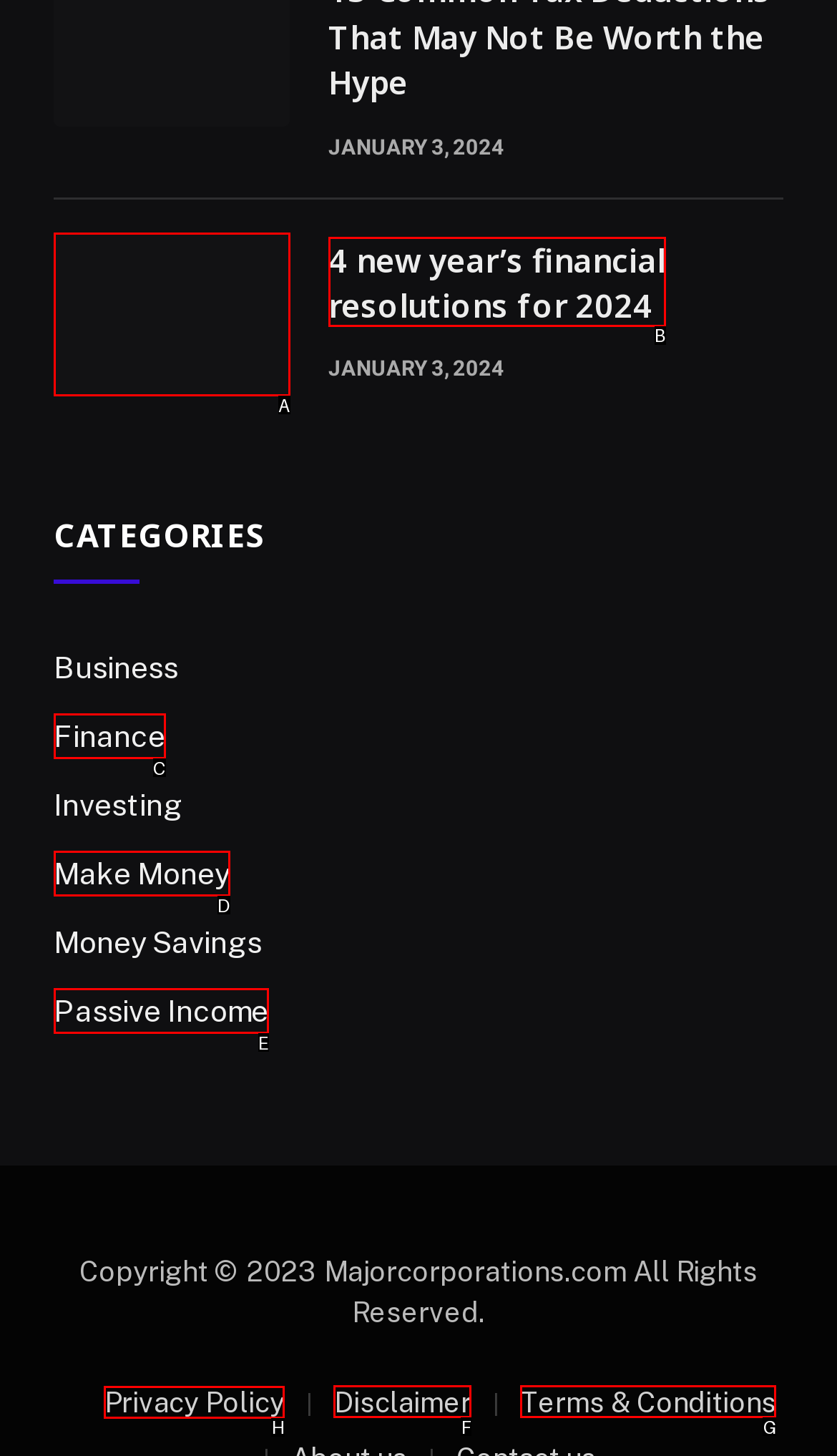Identify the correct option to click in order to complete this task: View the Privacy Policy
Answer with the letter of the chosen option directly.

H